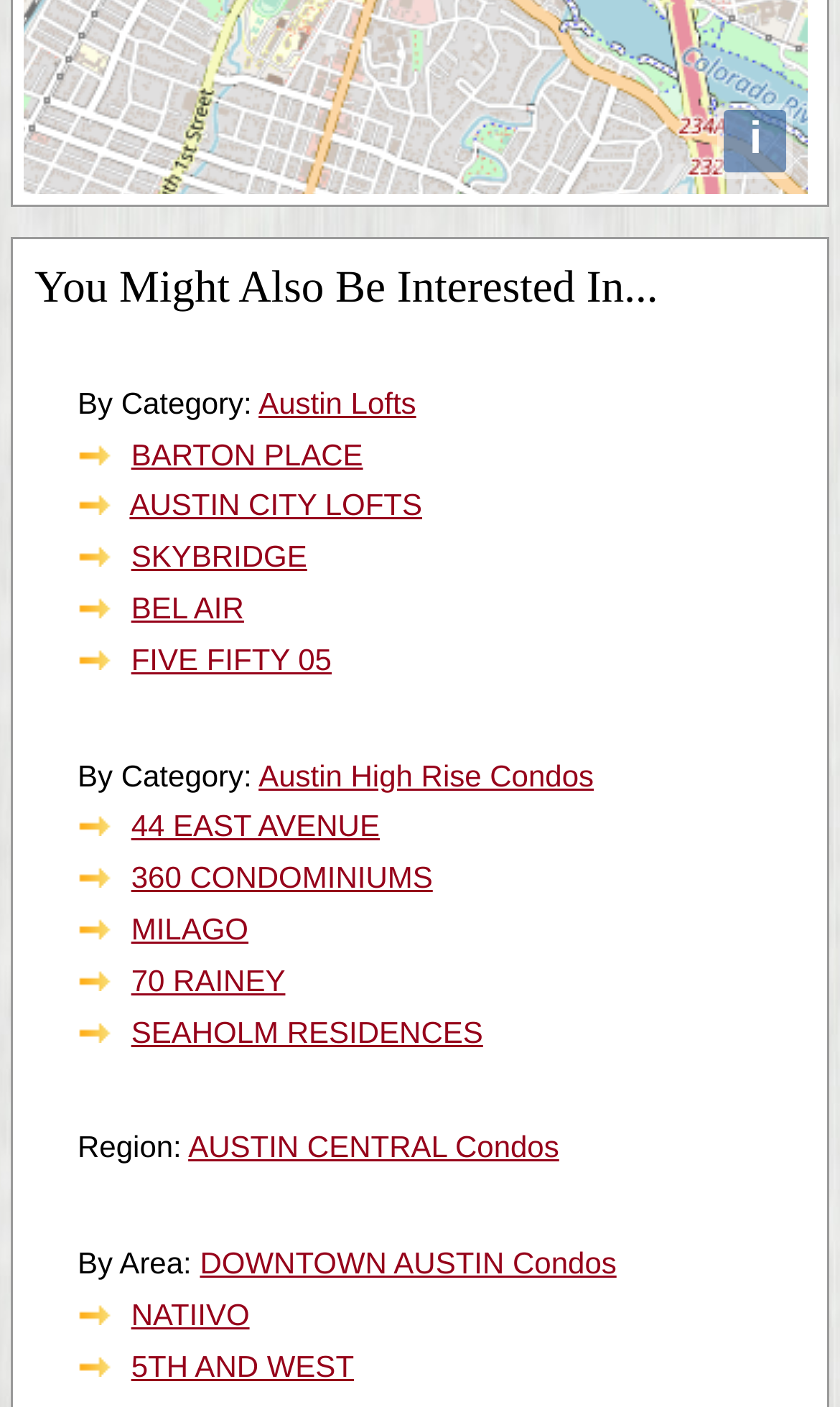Use a single word or phrase to answer this question: 
What is the region of 'AUSTIN CENTRAL Condos'?

Region